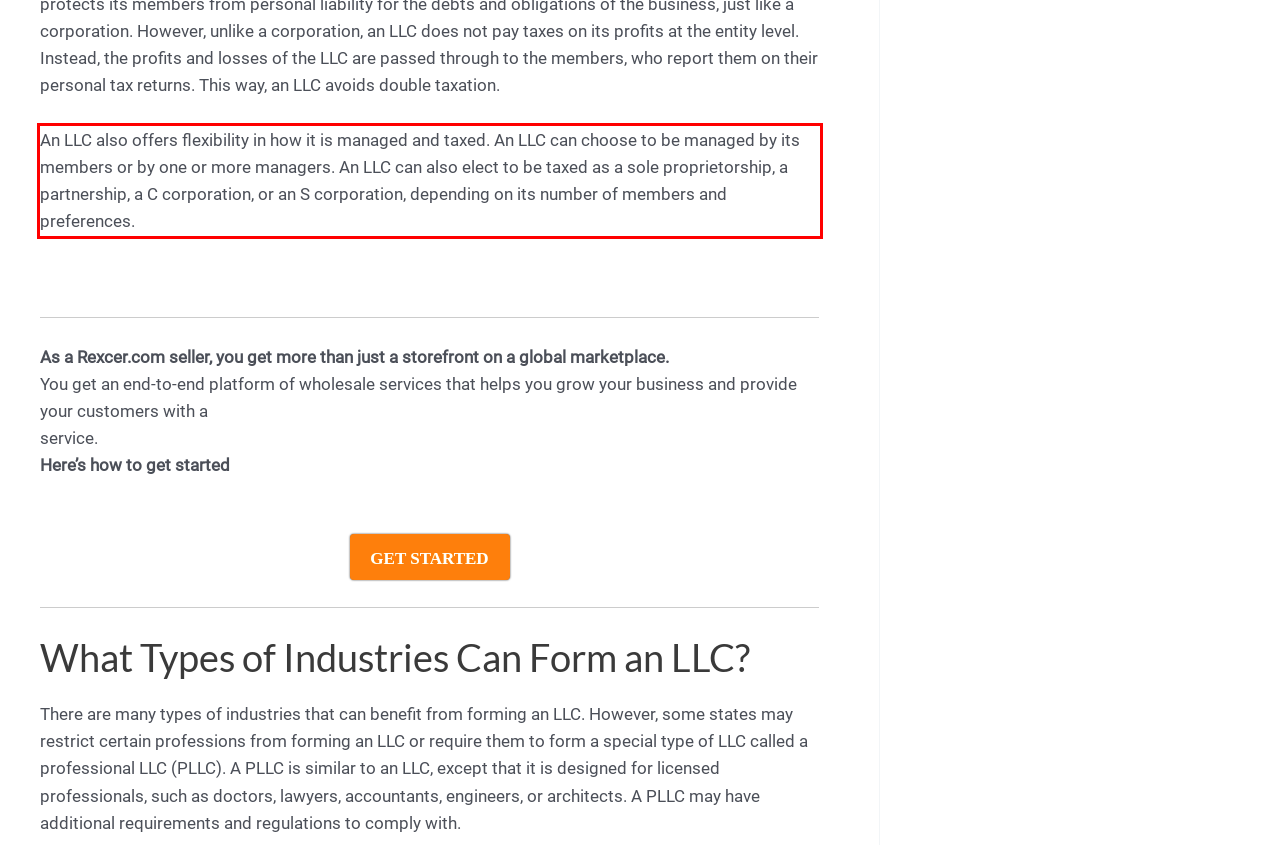Given a screenshot of a webpage with a red bounding box, extract the text content from the UI element inside the red bounding box.

An LLC also offers flexibility in how it is managed and taxed. An LLC can choose to be managed by its members or by one or more managers. An LLC can also elect to be taxed as a sole proprietorship, a partnership, a C corporation, or an S corporation, depending on its number of members and preferences.